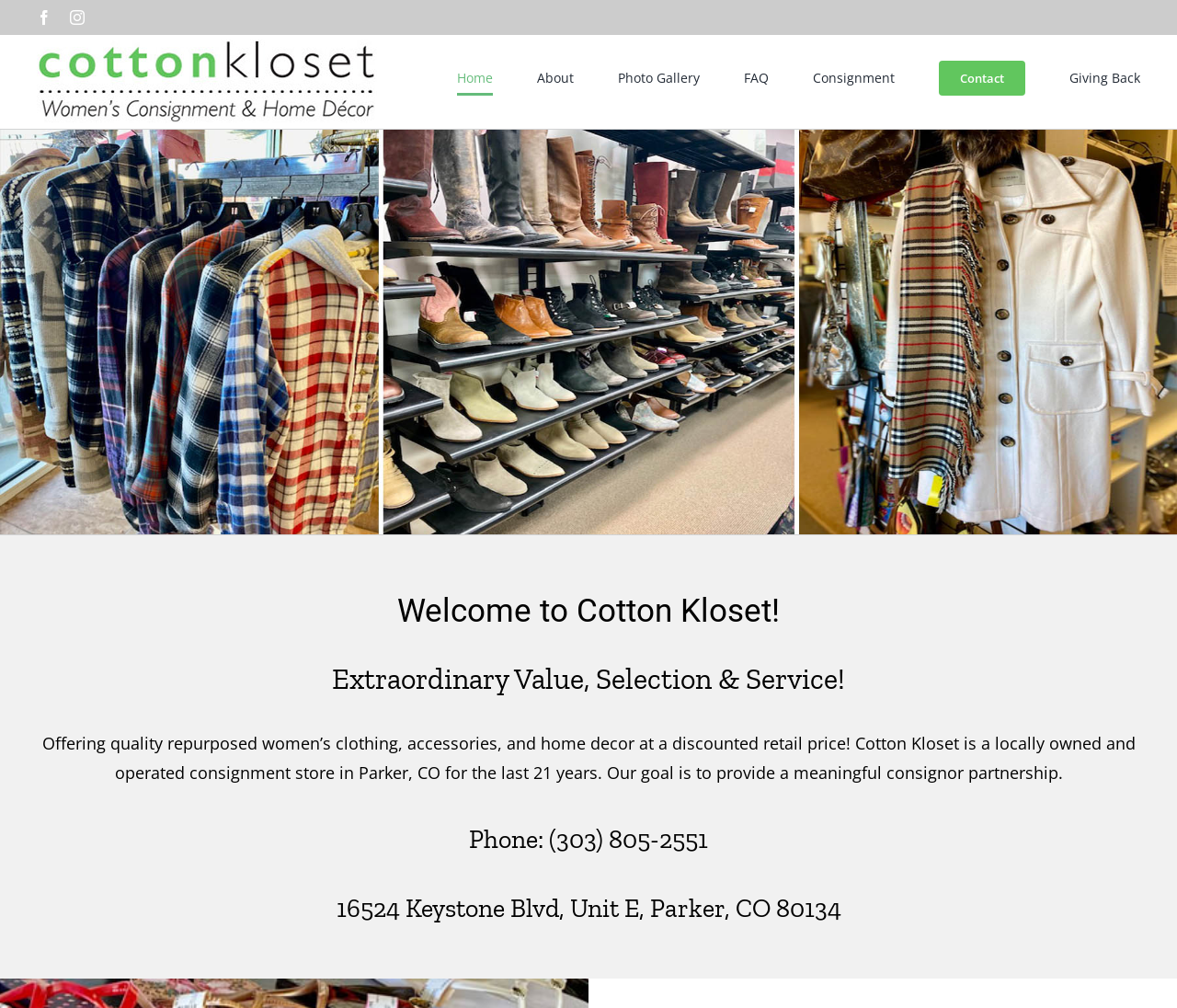Offer a thorough description of the webpage.

The webpage is about Cotton Kloset, a quality consignment store offering repurposed women's clothing, accessories, and home decor at discounted prices in Parker, CO. 

At the top left corner, there are three links: Facebook, Instagram, and the Cotton Kloset logo, which is also an image. To the right of these links, there is a main navigation menu with seven links: Home, About, Photo Gallery, FAQ, Consignment, Contact, and Giving Back. 

Below the navigation menu, there are three headings. The first heading reads "Welcome to Cotton Kloset!" and is followed by a second heading that says "Extraordinary Value, Selection & Service!". 

Under these headings, there is a paragraph of text that describes the store's mission and services. It mentions that Cotton Kloset is a locally owned and operated consignment store in Parker, CO, and that its goal is to provide a meaningful consignor partnership. 

Further down, there are two more headings that display the store's contact information: phone number and address. The phone number is (303) 805-2551, and the address is 16524 Keystone Blvd, Unit E, Parker, CO 80134.